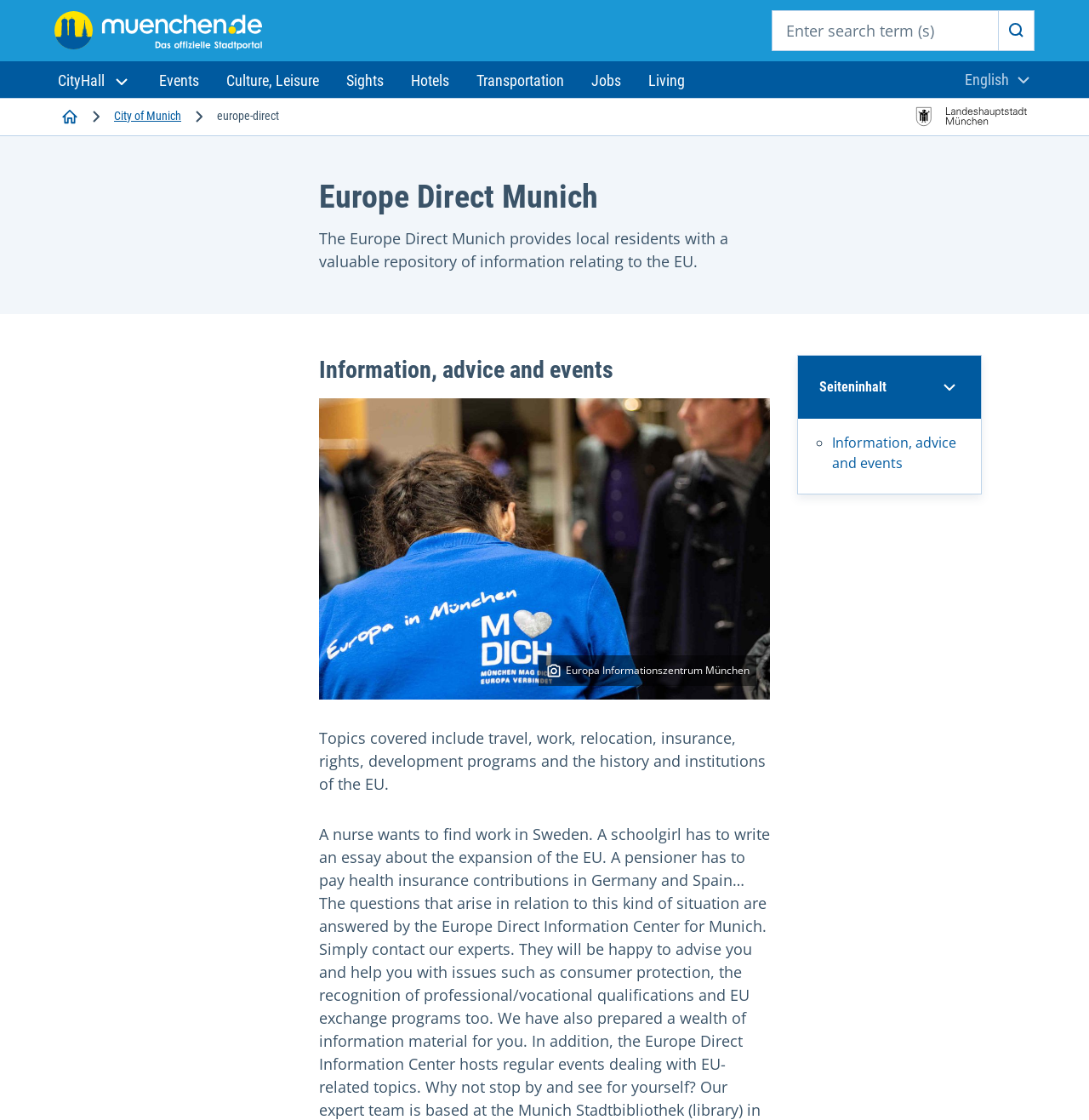Locate the bounding box coordinates of the segment that needs to be clicked to meet this instruction: "View information on events".

[0.764, 0.387, 0.878, 0.422]